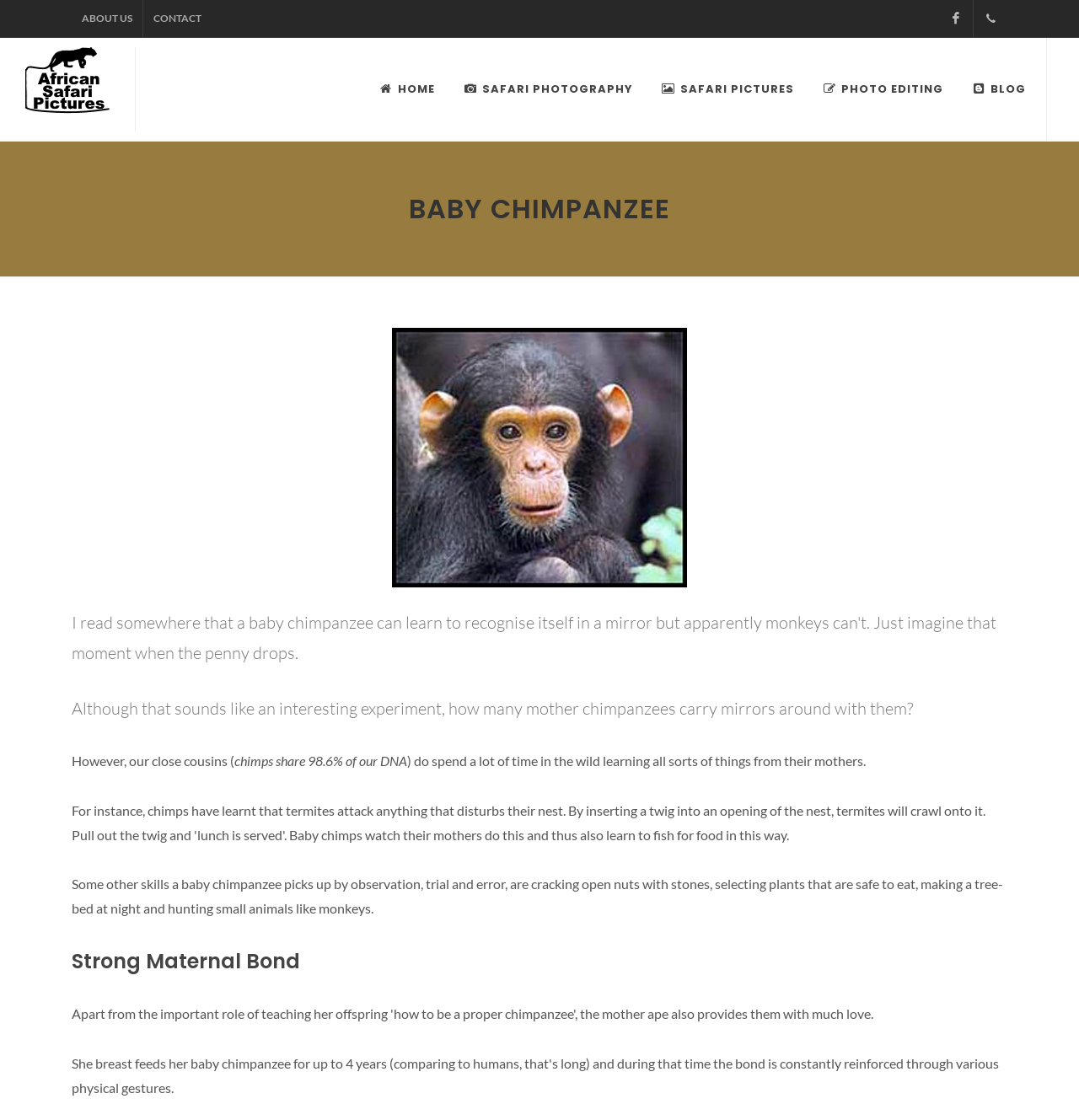Please identify the coordinates of the bounding box that should be clicked to fulfill this instruction: "Check out BLOG".

[0.888, 0.063, 0.963, 0.096]